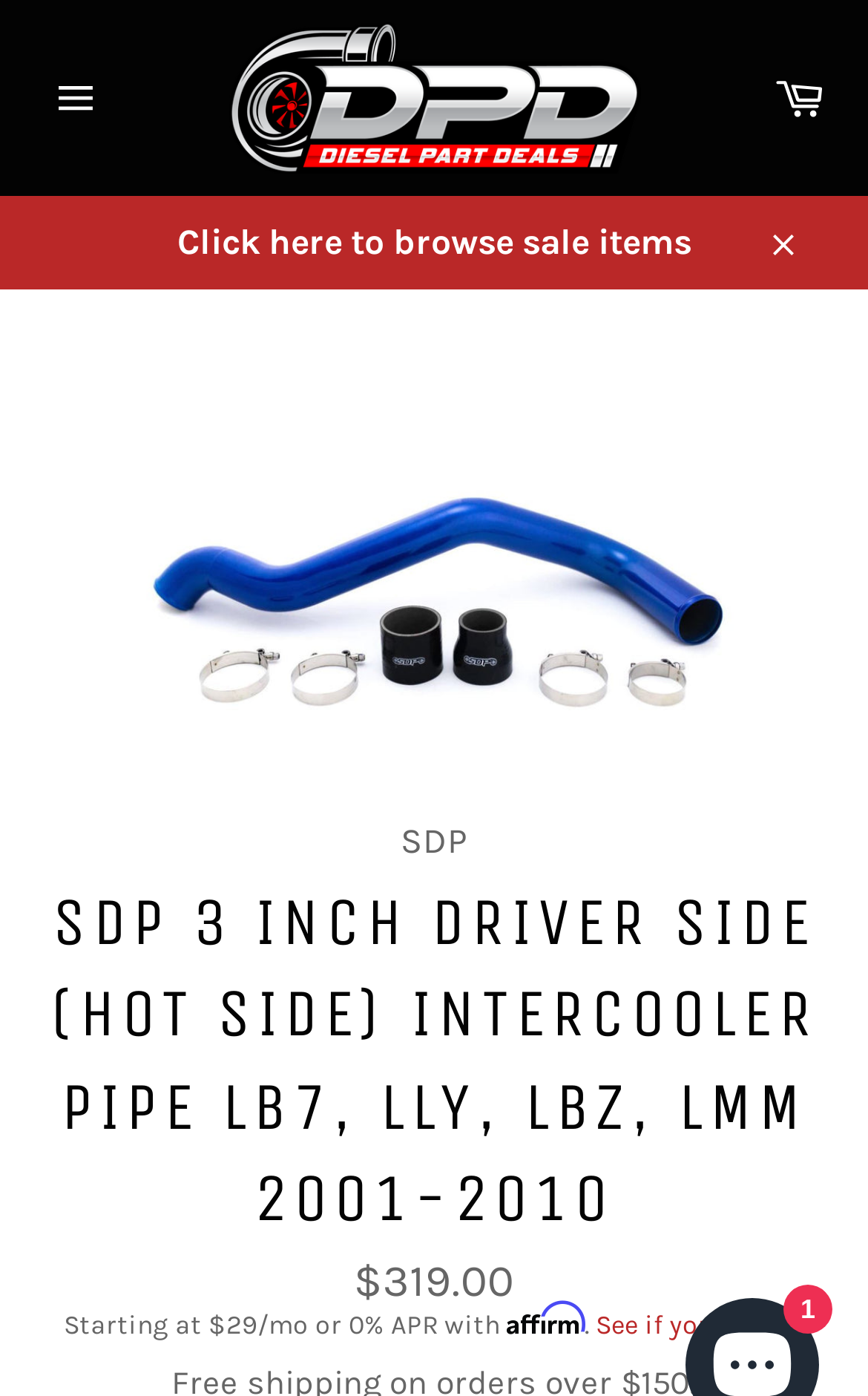Find the bounding box coordinates for the HTML element specified by: "Site navigation".

[0.026, 0.036, 0.141, 0.103]